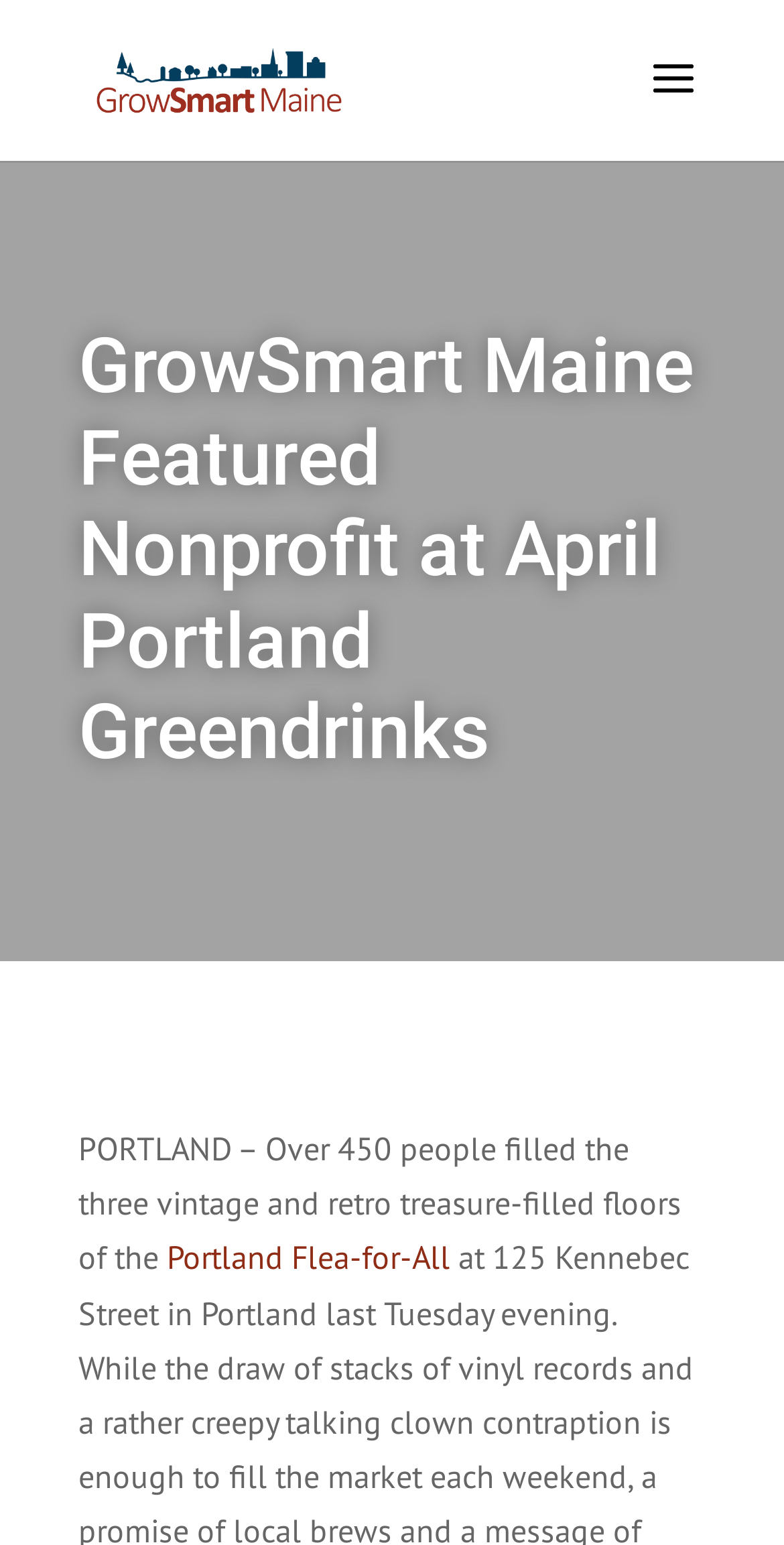Give a one-word or phrase response to the following question: What is the description of the floors of the flea market?

vintage and retro treasure-filled